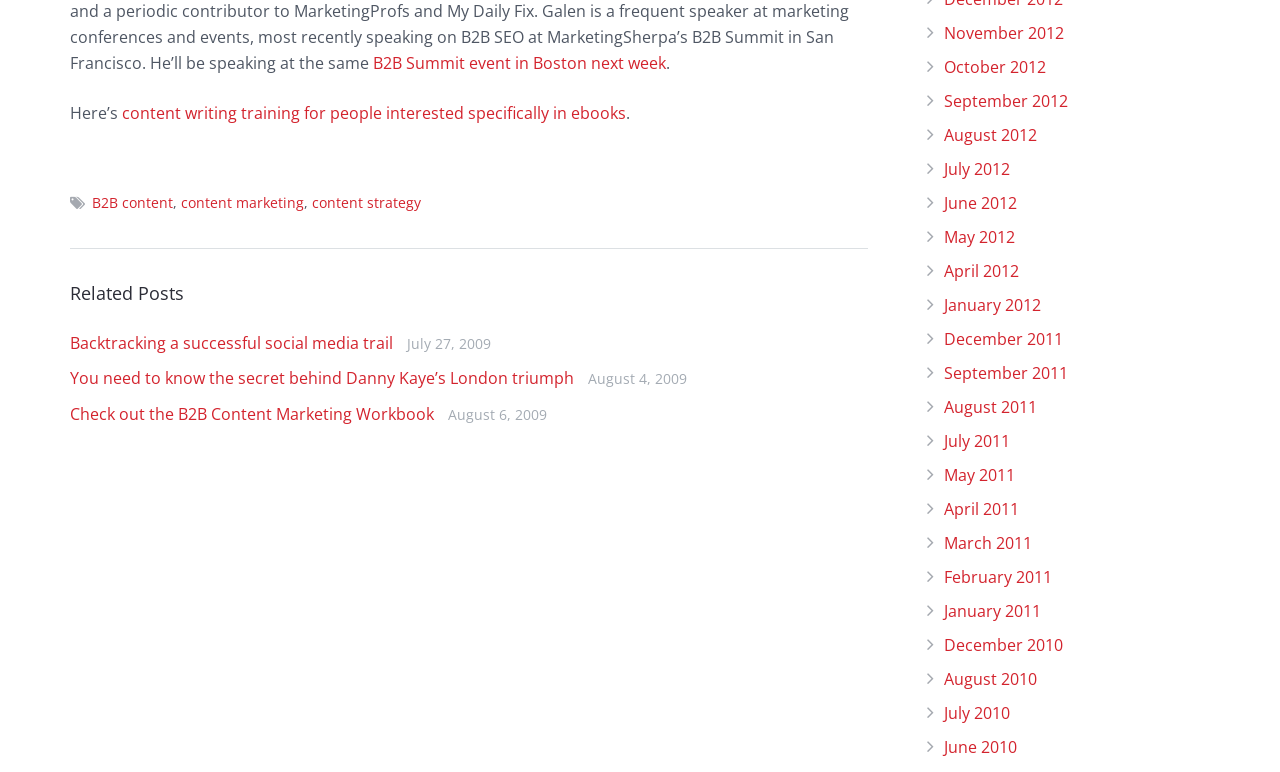Please determine the bounding box coordinates of the element to click in order to execute the following instruction: "View posts from November 2012". The coordinates should be four float numbers between 0 and 1, specified as [left, top, right, bottom].

[0.738, 0.029, 0.831, 0.057]